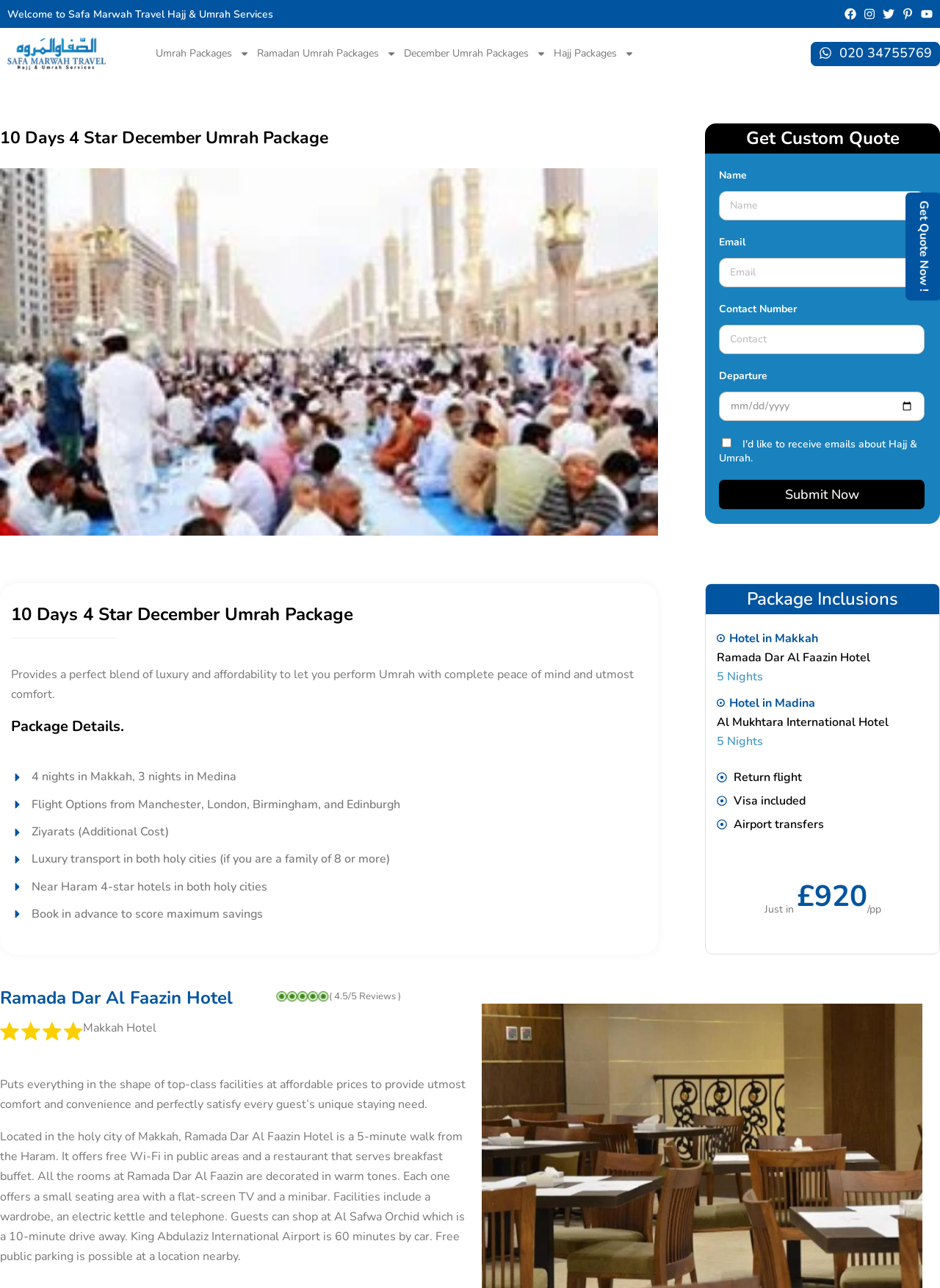Please mark the clickable region by giving the bounding box coordinates needed to complete this instruction: "View the 'Social Studies' heading".

None